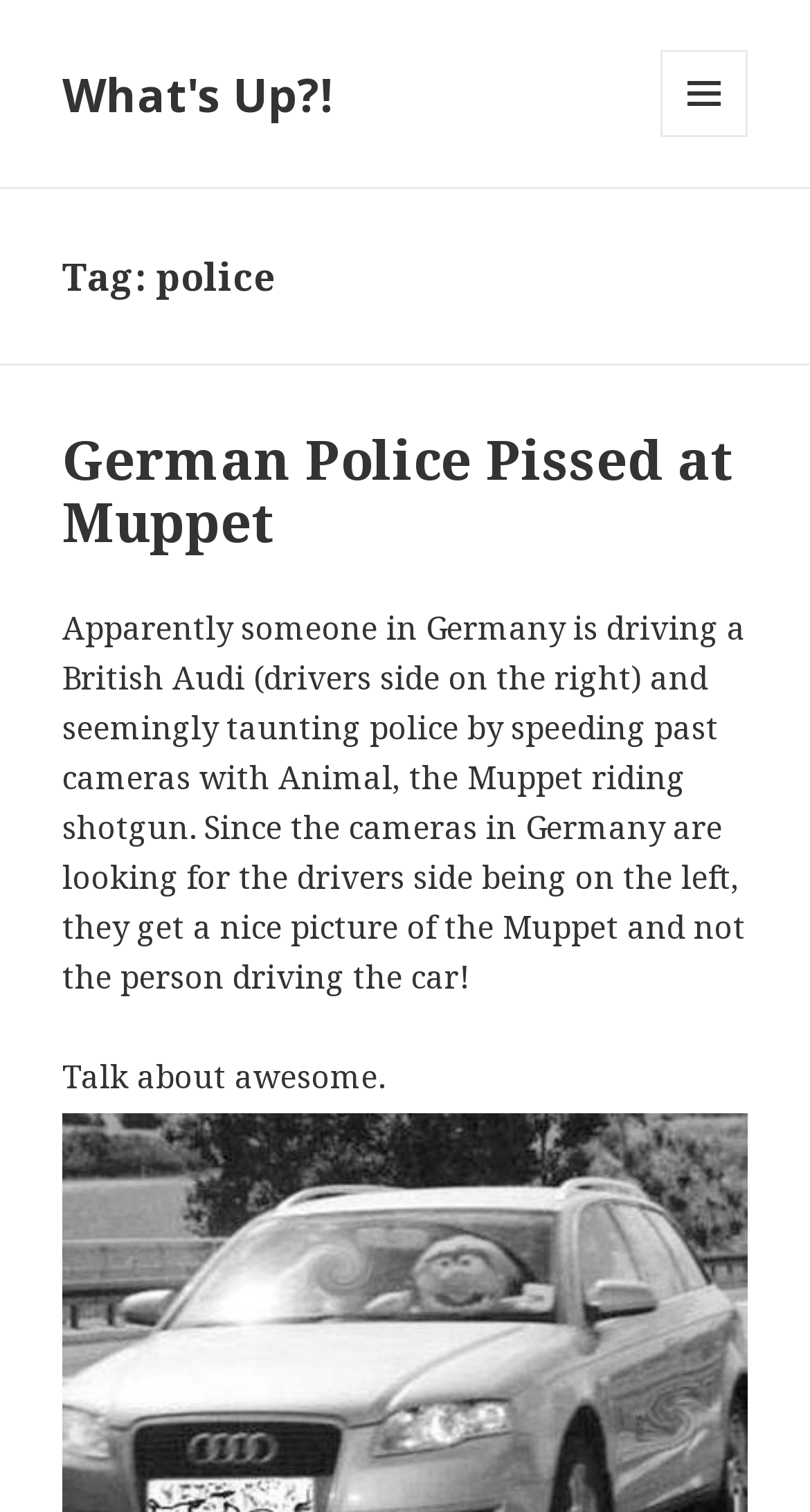What is the purpose of the Muppet in the incident?
Answer with a single word or phrase by referring to the visual content.

Taunting police